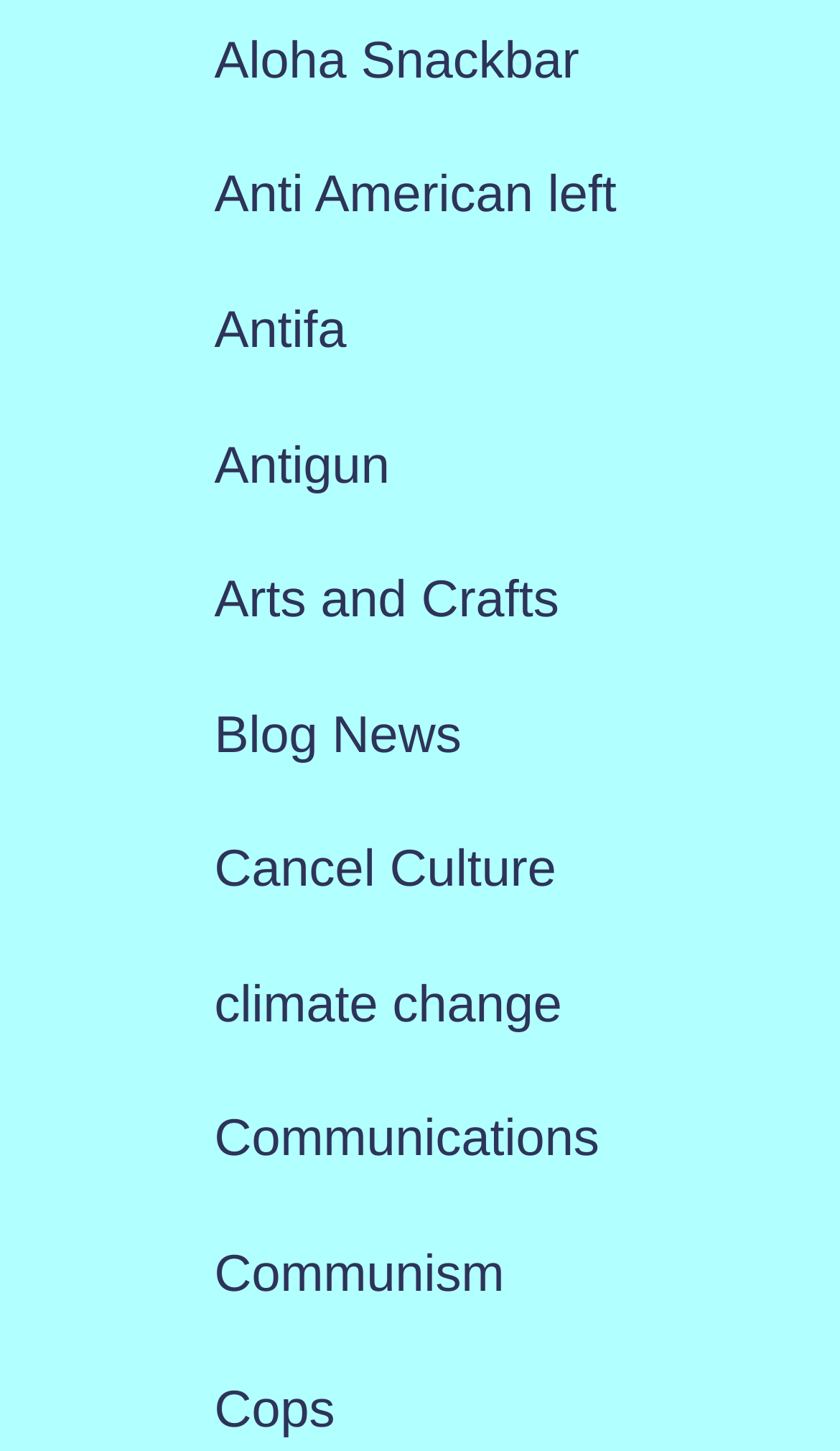Provide the bounding box for the UI element matching this description: "Arts and Crafts".

[0.255, 0.394, 0.666, 0.434]